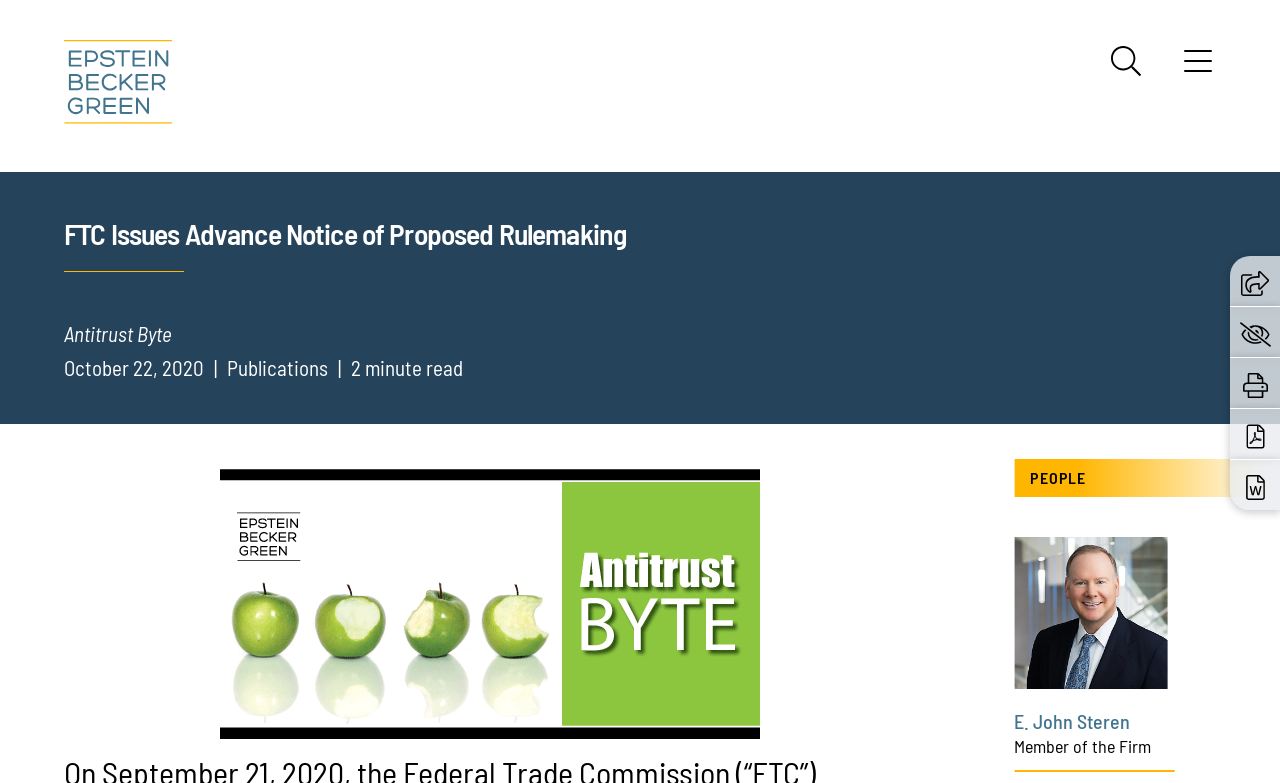Could you find the bounding box coordinates of the clickable area to complete this instruction: "Search for something"?

[0.868, 0.059, 0.891, 0.097]